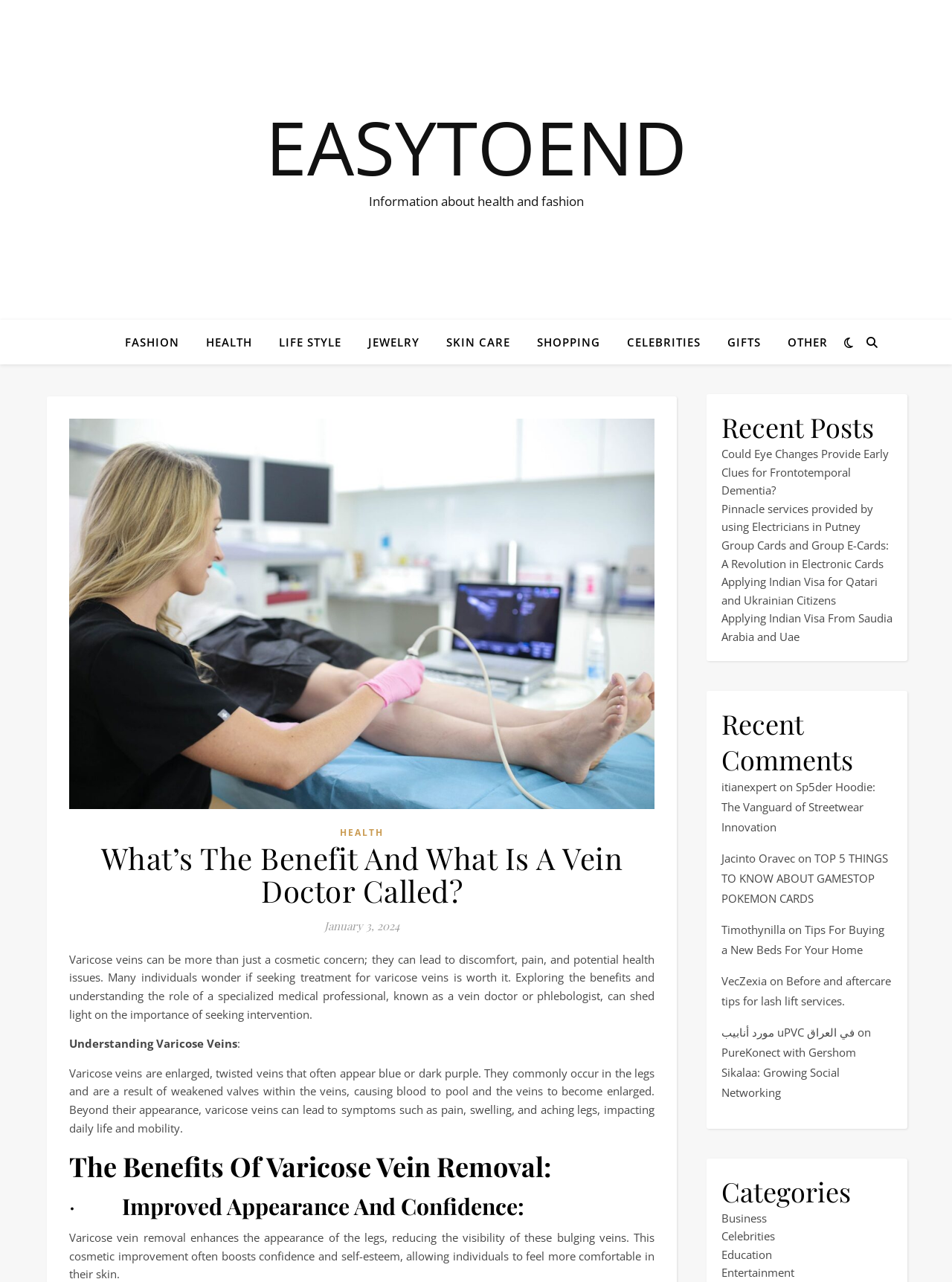Could you determine the bounding box coordinates of the clickable element to complete the instruction: "Click on the 'HEALTH' link"? Provide the coordinates as four float numbers between 0 and 1, i.e., [left, top, right, bottom].

[0.204, 0.249, 0.277, 0.284]